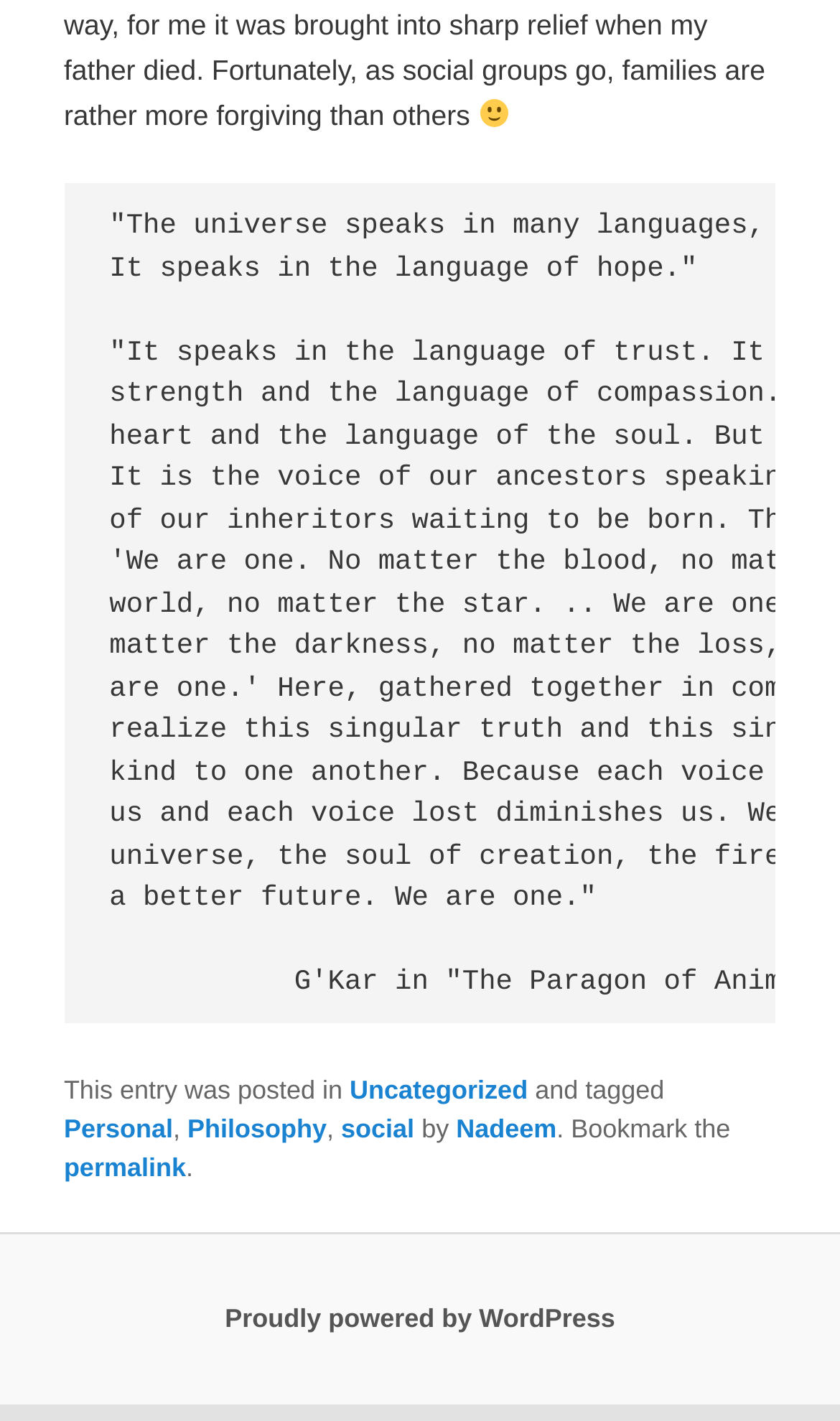Please find the bounding box coordinates of the element that must be clicked to perform the given instruction: "click the smiley face image". The coordinates should be four float numbers from 0 to 1, i.e., [left, top, right, bottom].

[0.571, 0.07, 0.604, 0.09]